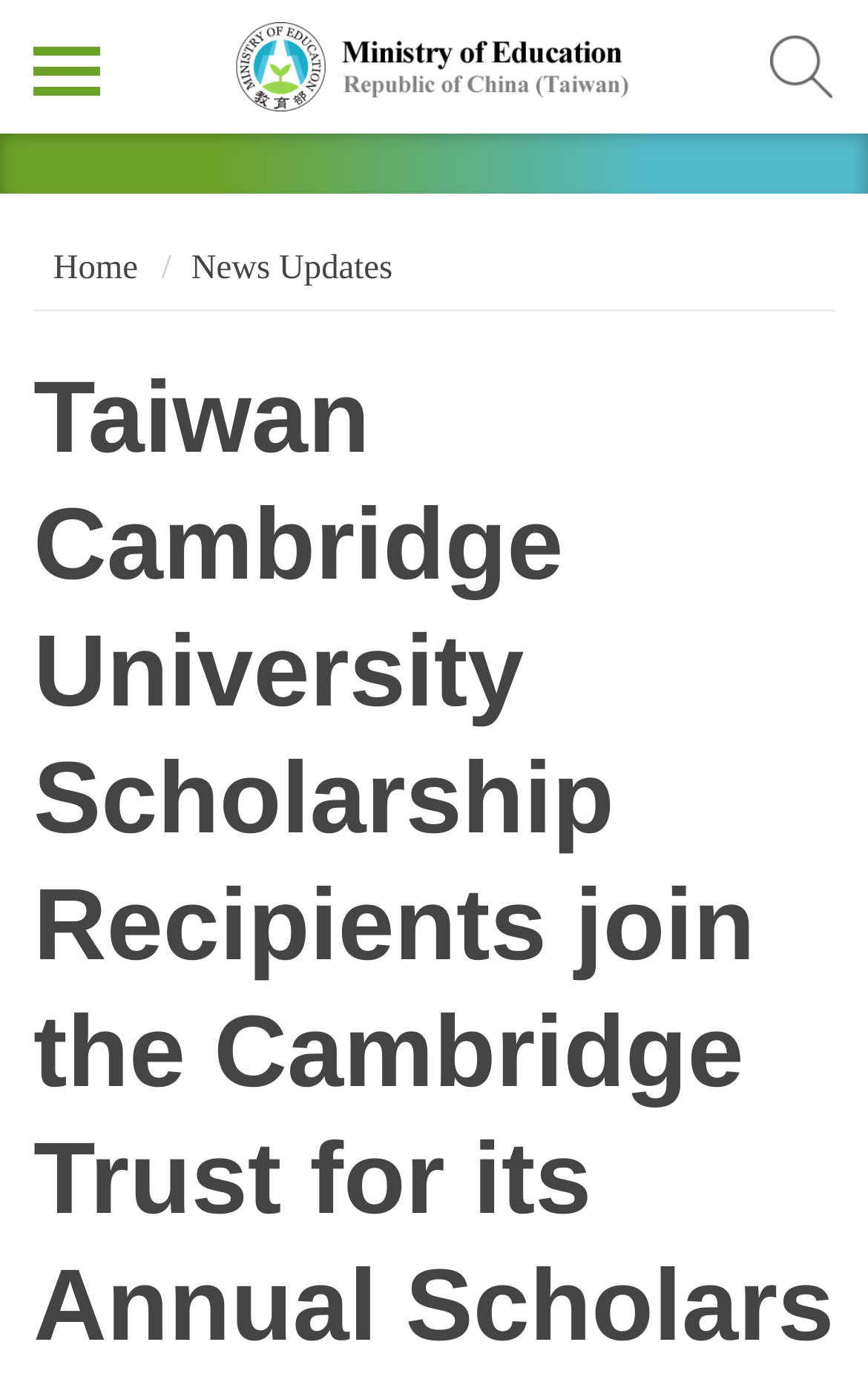Given the webpage screenshot and the description, determine the bounding box coordinates (top-left x, top-left y, bottom-right x, bottom-right y) that define the location of the UI element matching this description: News Updates

[0.22, 0.179, 0.452, 0.207]